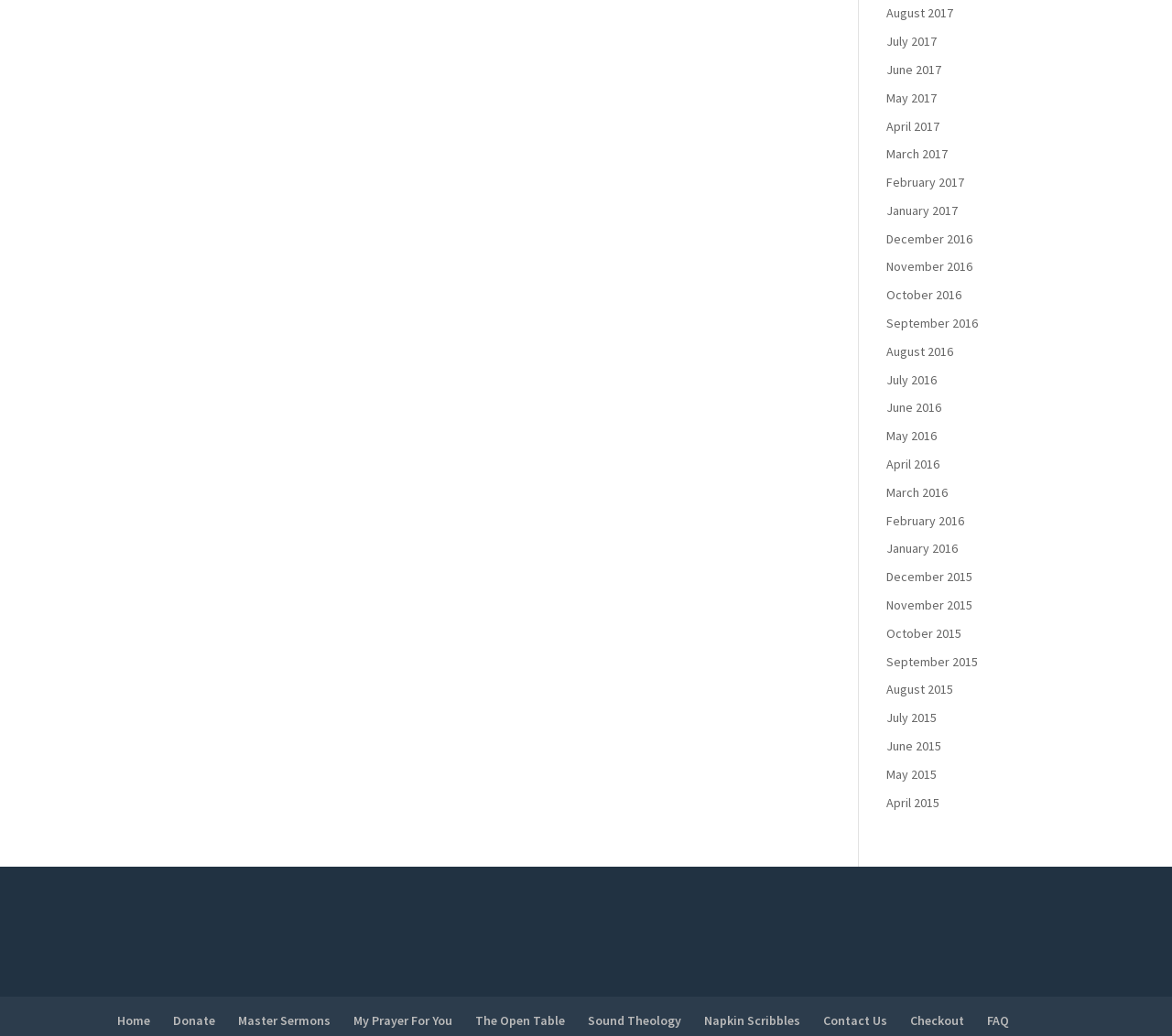Using the details from the image, please elaborate on the following question: How many years are represented in the list of months?

I looked at the list of months and found that there are three years represented: 2015, 2016, and 2017.